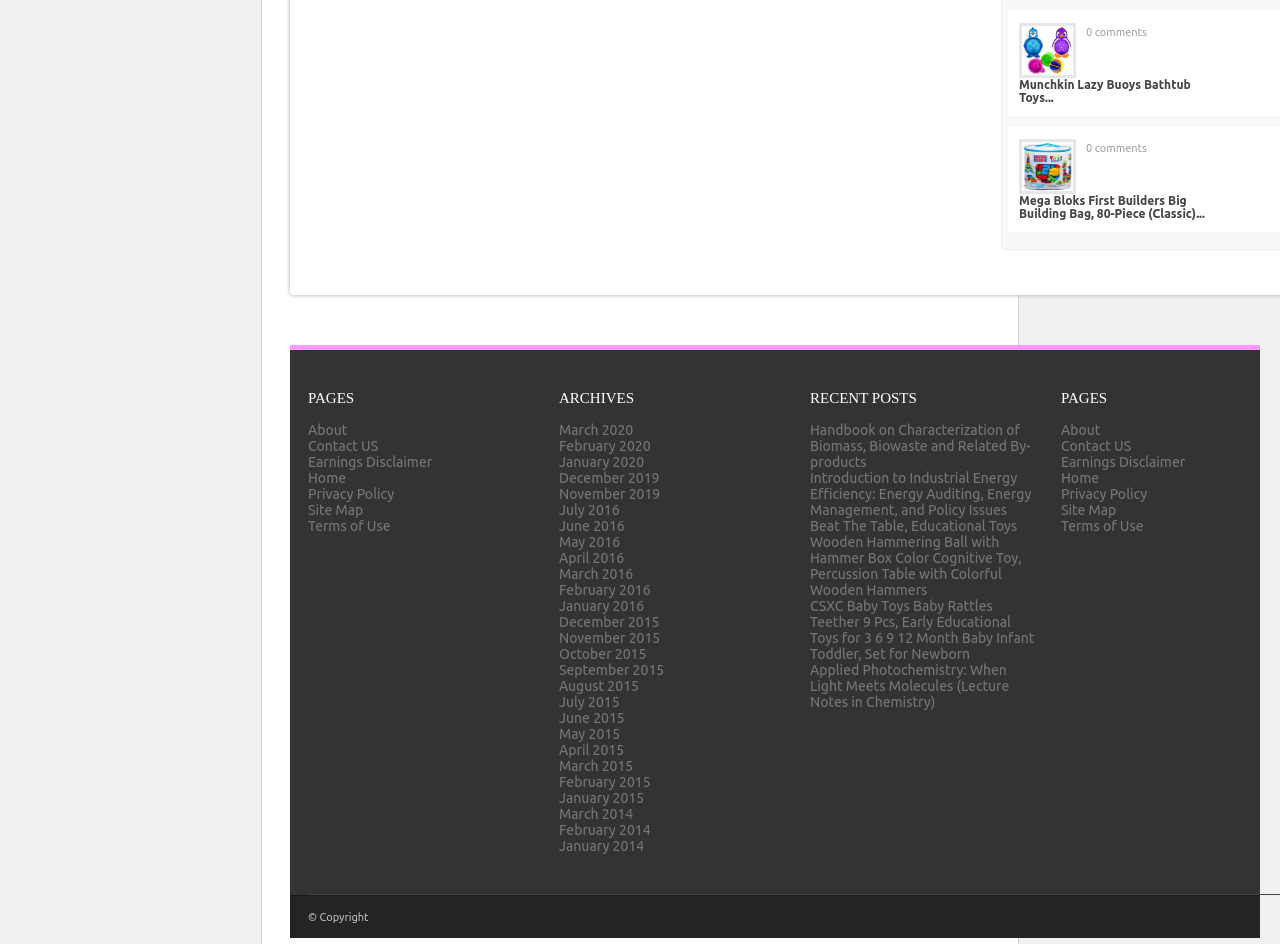Determine the coordinates of the bounding box that should be clicked to complete the instruction: "Visit March 2020 archives". The coordinates should be represented by four float numbers between 0 and 1: [left, top, right, bottom].

[0.437, 0.447, 0.495, 0.464]